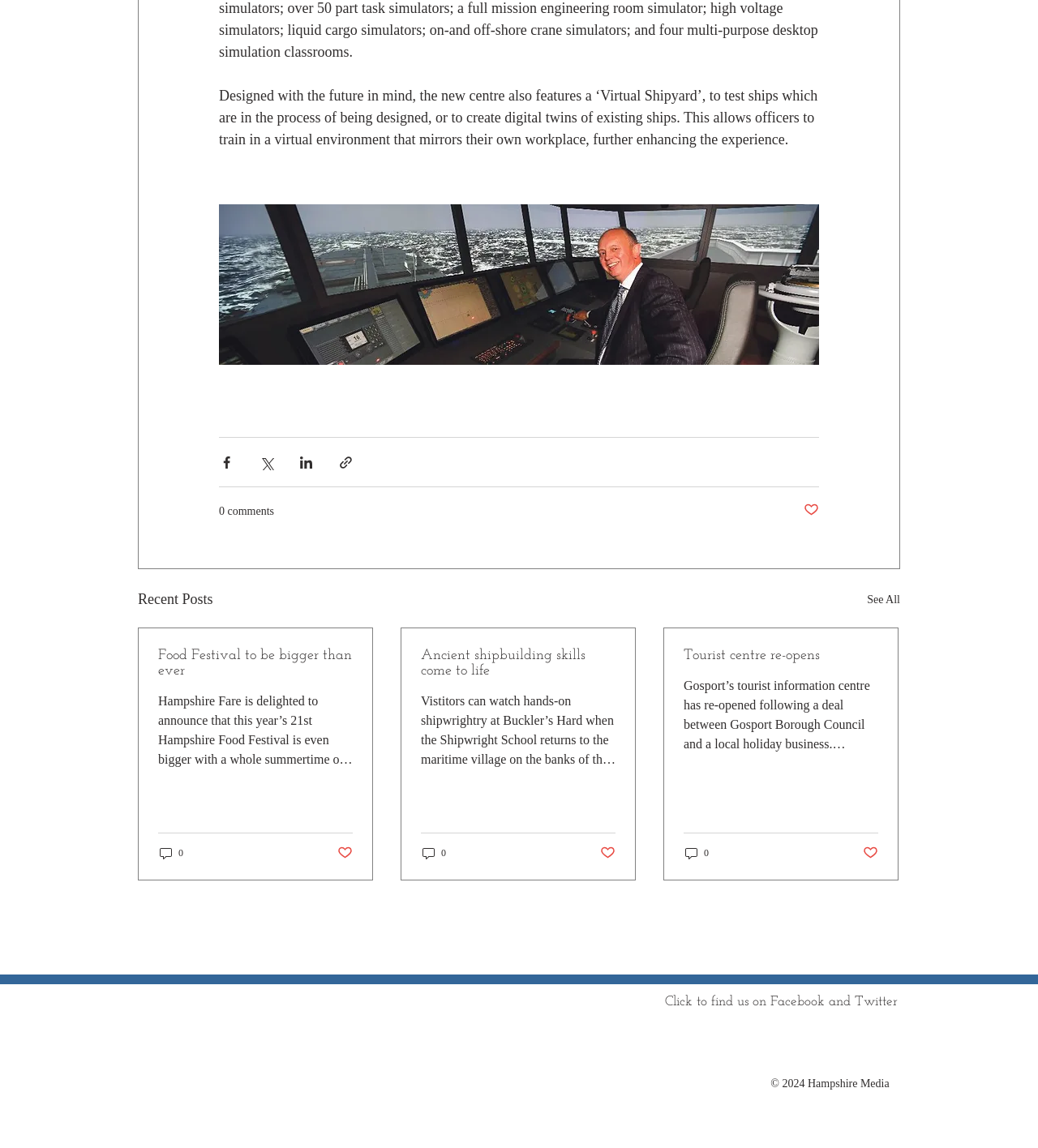Kindly determine the bounding box coordinates of the area that needs to be clicked to fulfill this instruction: "Read about National Dance Day".

None